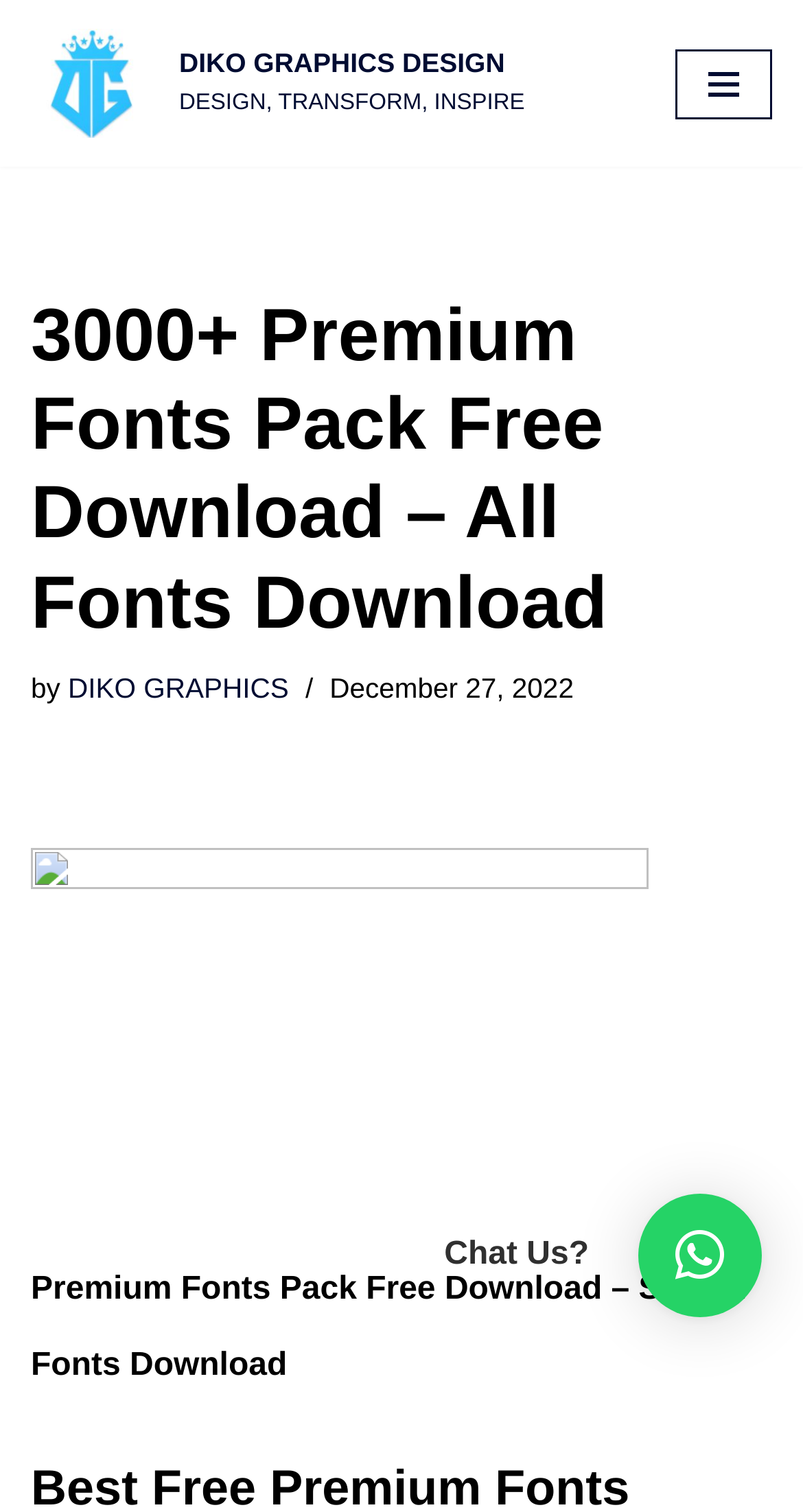Use one word or a short phrase to answer the question provided: 
What is the text below the logo?

DESIGN, TRANSFORM, INSPIRE